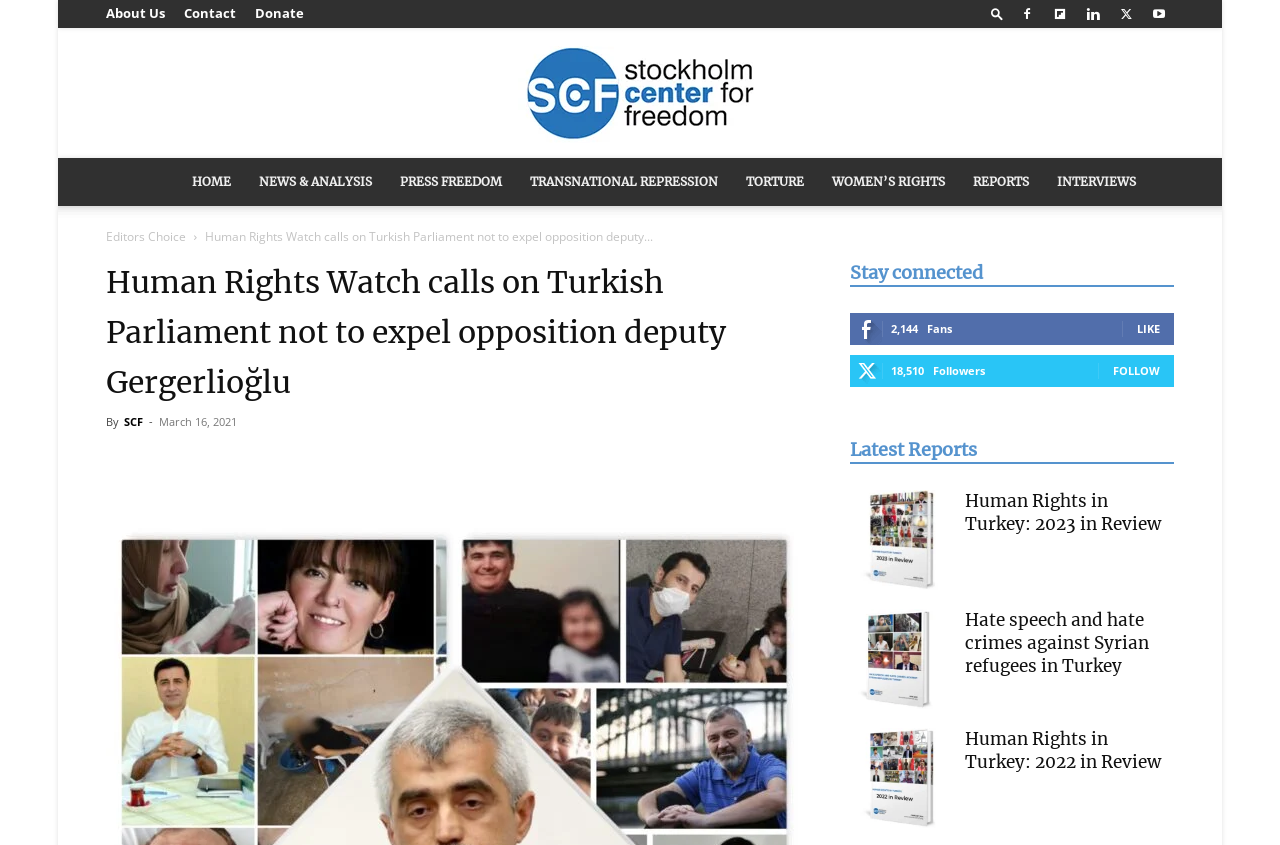Based on the image, please elaborate on the answer to the following question:
What is the name of the organization?

I found the answer by looking at the top-left corner of the webpage, where the organization's name is displayed prominently.